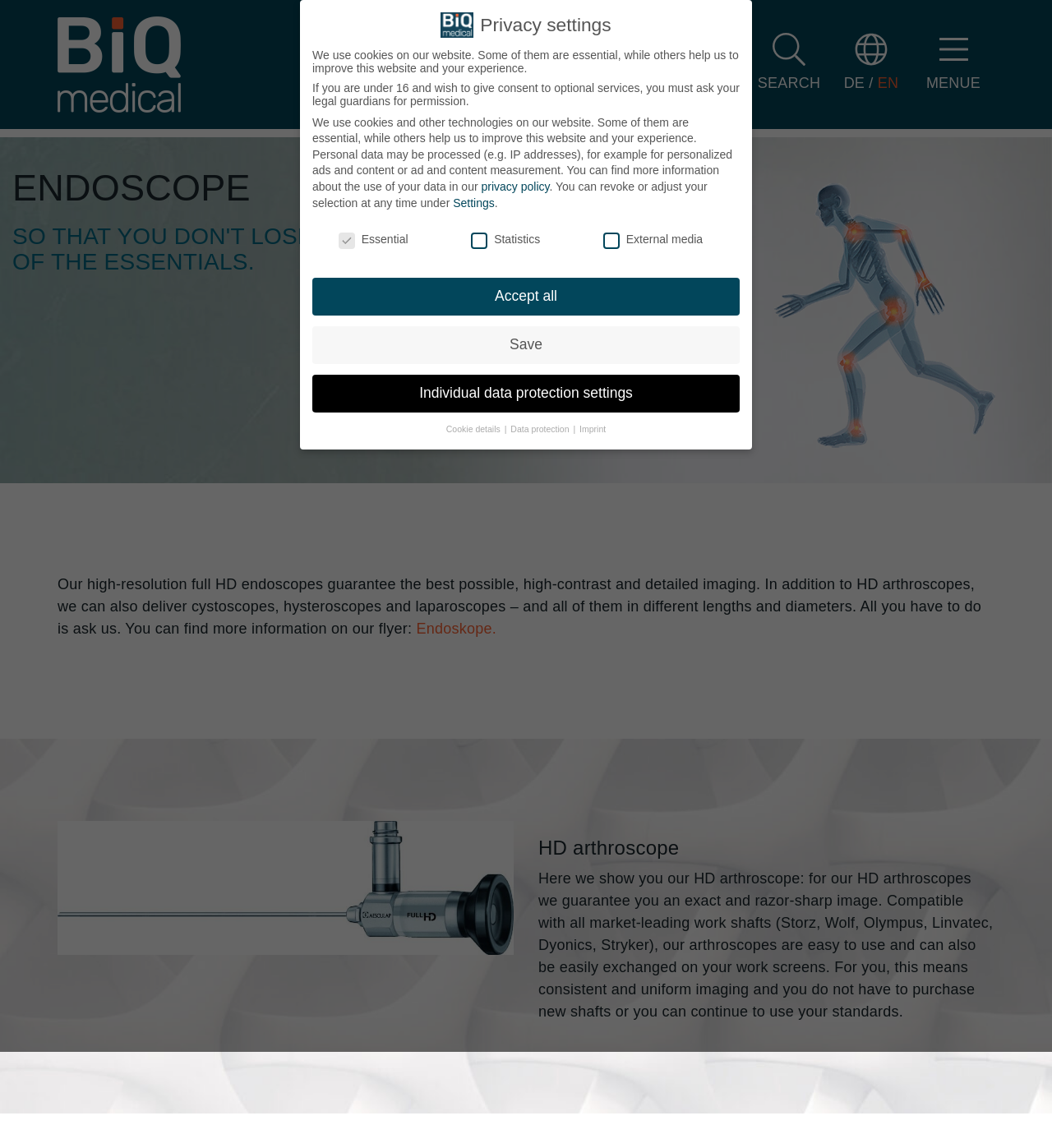What is the purpose of the endoscopes?
Please respond to the question with a detailed and well-explained answer.

The purpose of the endoscopes is inferred from the text description, which states that 'Our high-resolution full HD endoscopes guarantee the best possible, high-contrast and detailed imaging.' This suggests that the primary function of the endoscopes is to provide high-quality imaging.